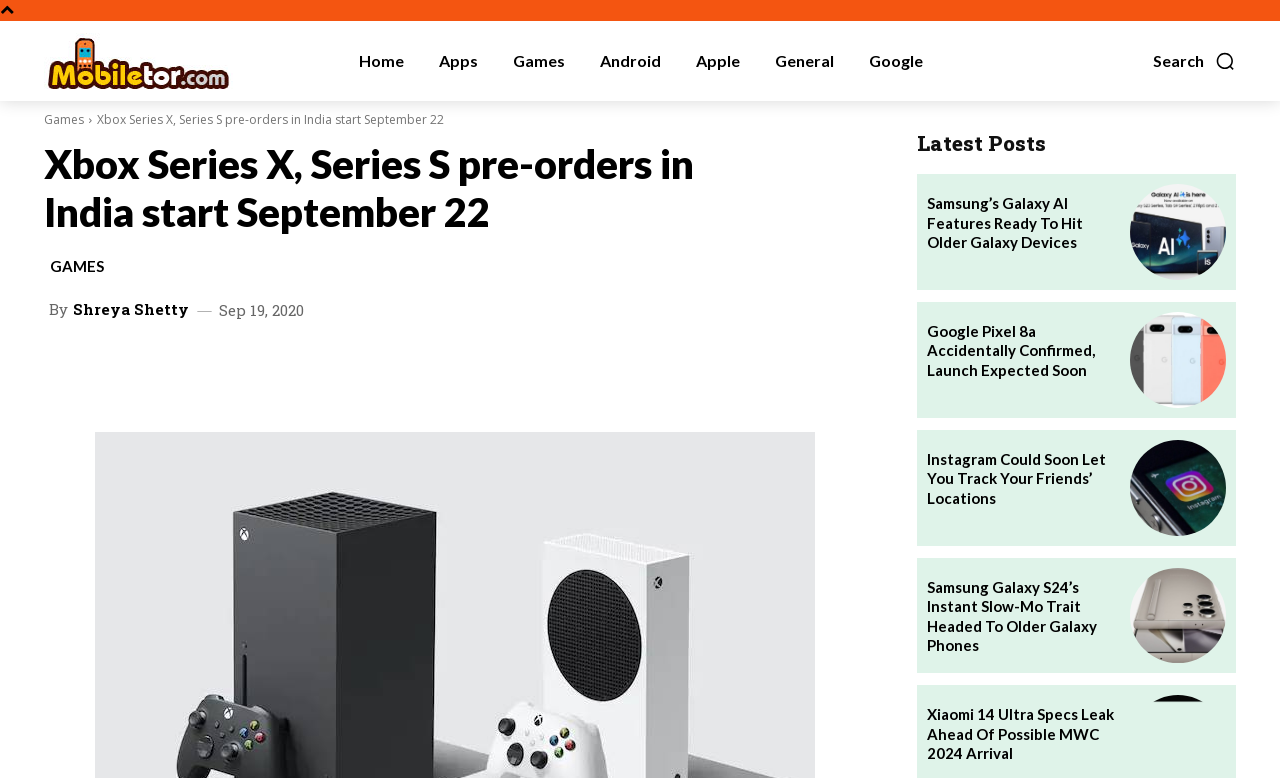What is the logo of this website?
Please provide a single word or phrase based on the screenshot.

Logo